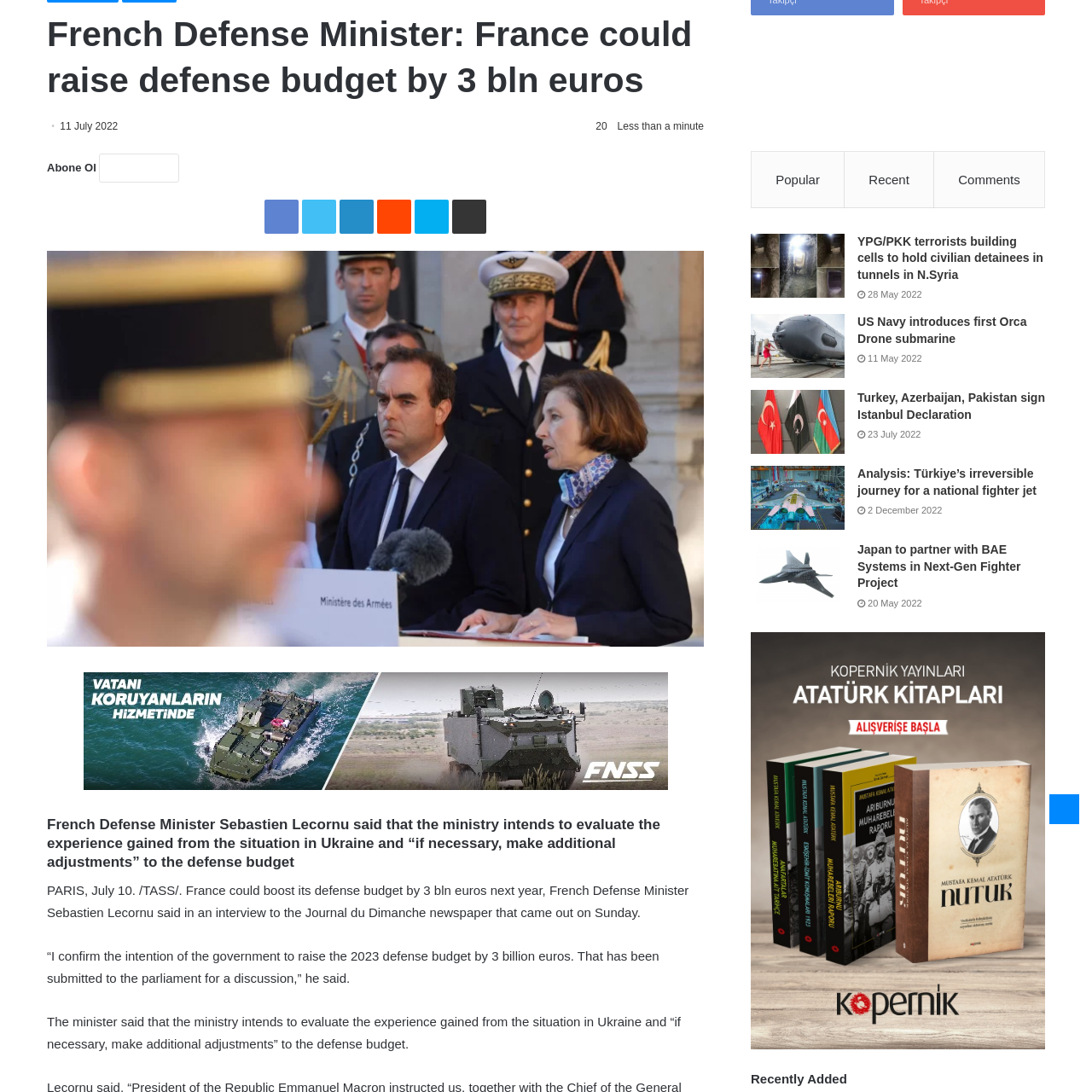Offer a detailed account of what is shown inside the red bounding box.

The image features a stylized graphic representing the logo of "Kopernik Kitap." This logo is associated with a publishing house known for its diverse range of literature, including fiction, non-fiction, and educational materials. Positioned prominently in the image, the logo reflects the brand's identity and mission to promote reading and learning through accessible and engaging publications.